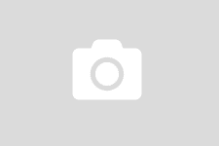Paint a vivid picture with your description of the image.

The image serves as a placeholder and appears to represent a graphic related to a blog post about cleaning graphics cards. The context around the image indicates that it is part of a section titled "How To Clean Graphics Card," which suggests that the content likely provides tips or instructions on maintaining and cleaning graphics cards to ensure optimal performance. This is part of a broader discussion on managing graphics card issues, reflecting a focus on hardware maintenance relevant to computer users.